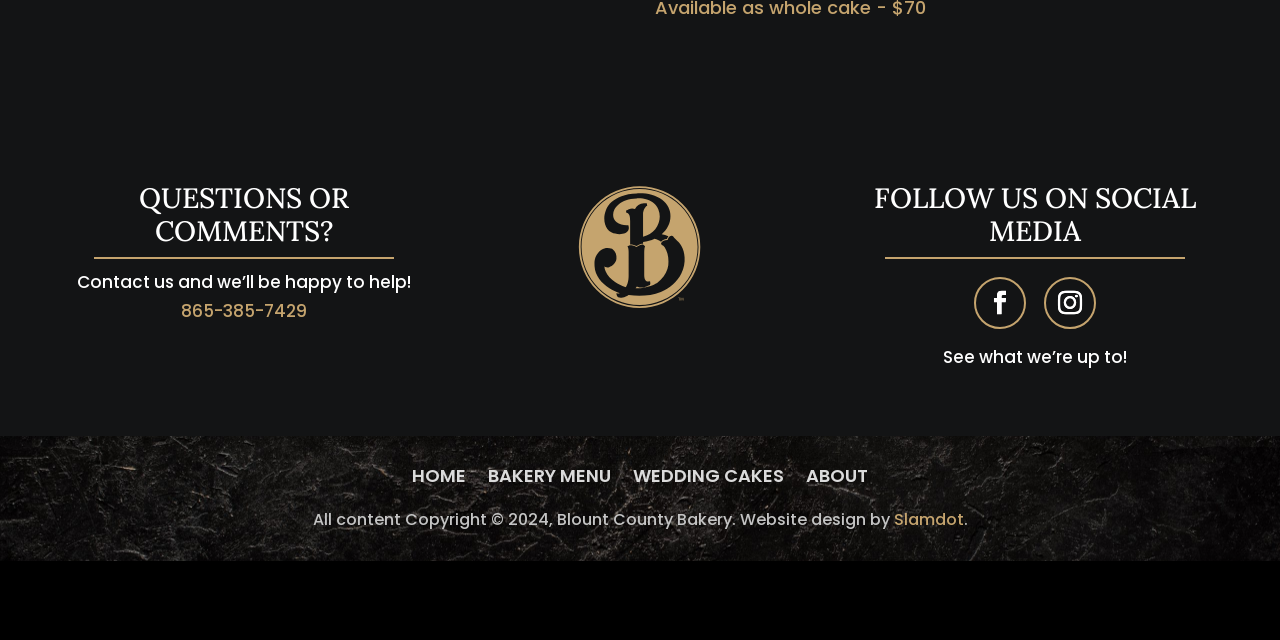Determine the bounding box coordinates in the format (top-left x, top-left y, bottom-right x, bottom-right y). Ensure all values are floating point numbers between 0 and 1. Identify the bounding box of the UI element described by: Follow

[0.816, 0.432, 0.857, 0.513]